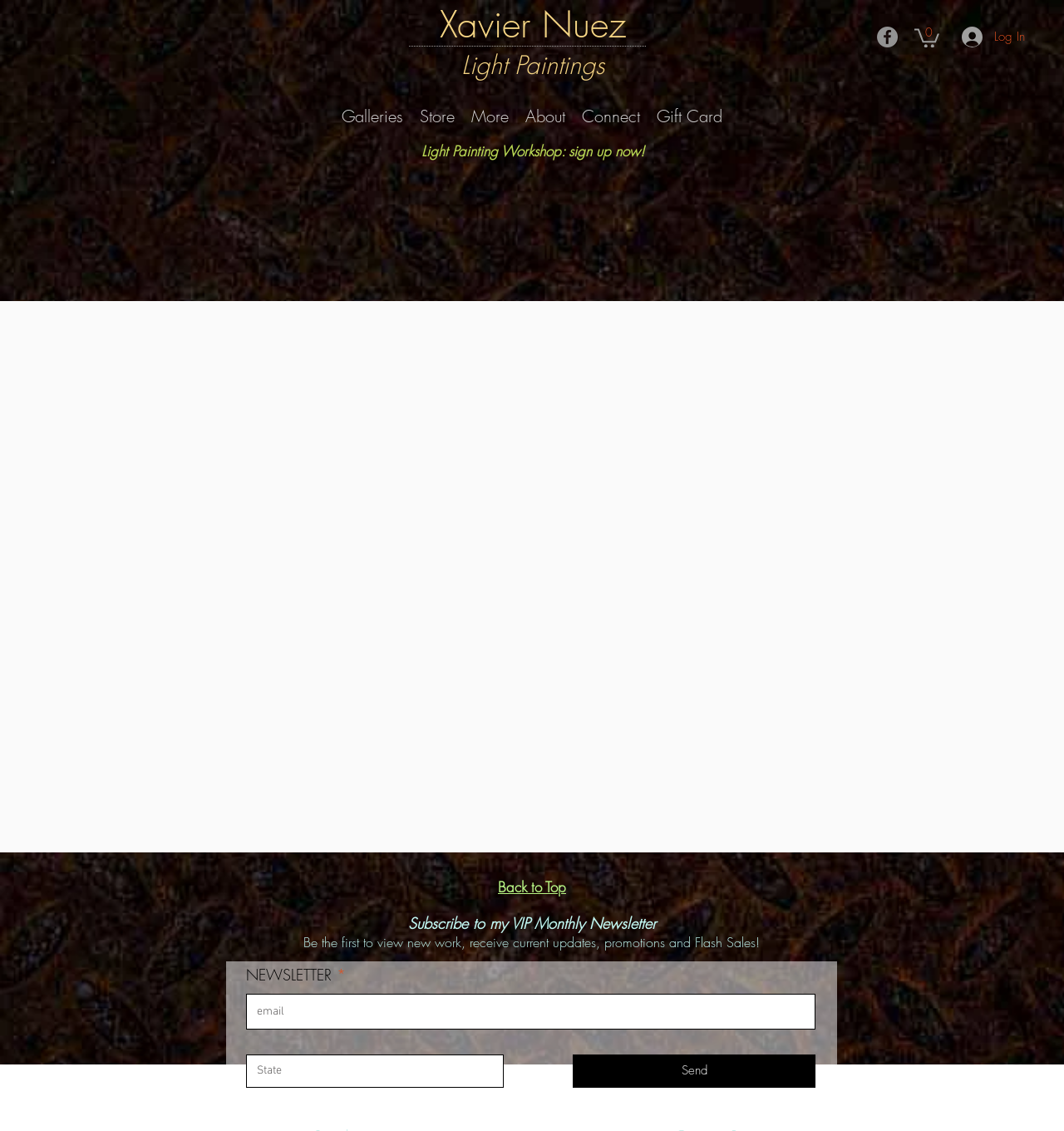Locate the bounding box coordinates of the element I should click to achieve the following instruction: "Sign up for the Light Painting Workshop".

[0.396, 0.128, 0.605, 0.143]